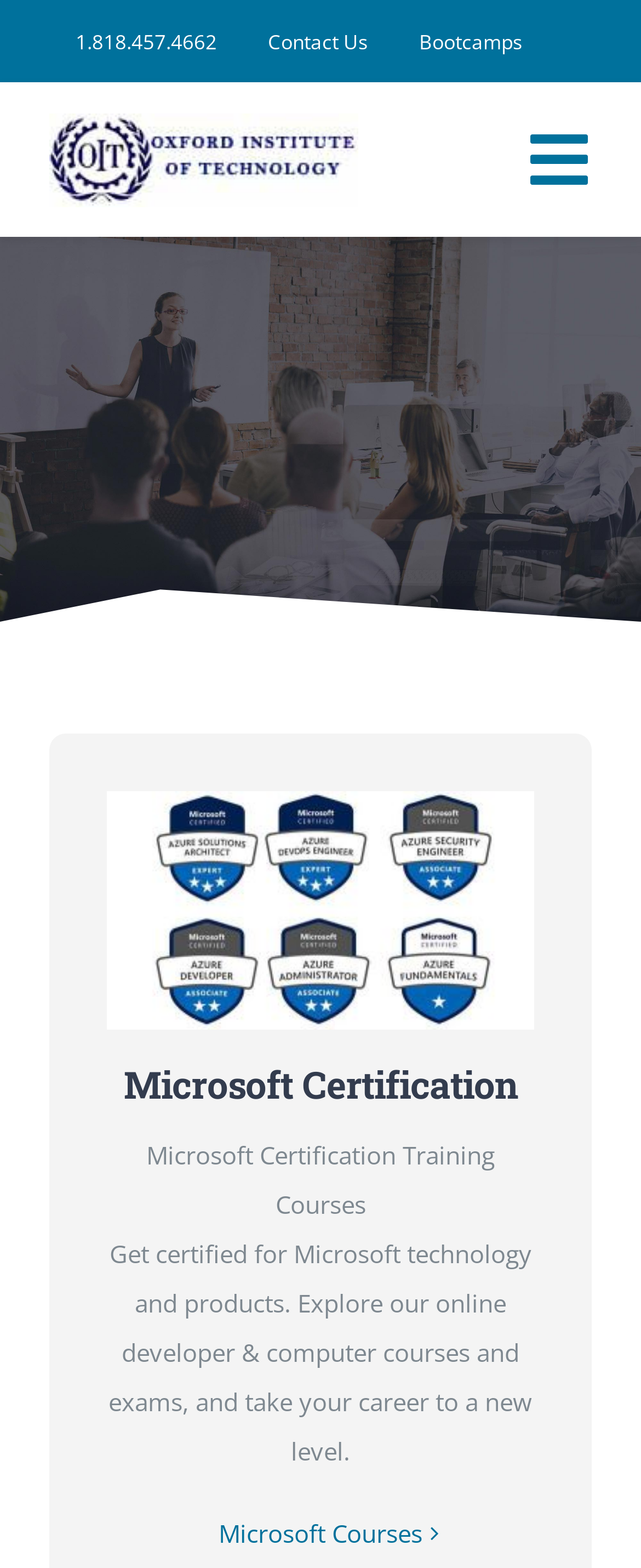Please identify the bounding box coordinates of the area that needs to be clicked to fulfill the following instruction: "Call the phone number."

[0.077, 0.002, 0.338, 0.052]